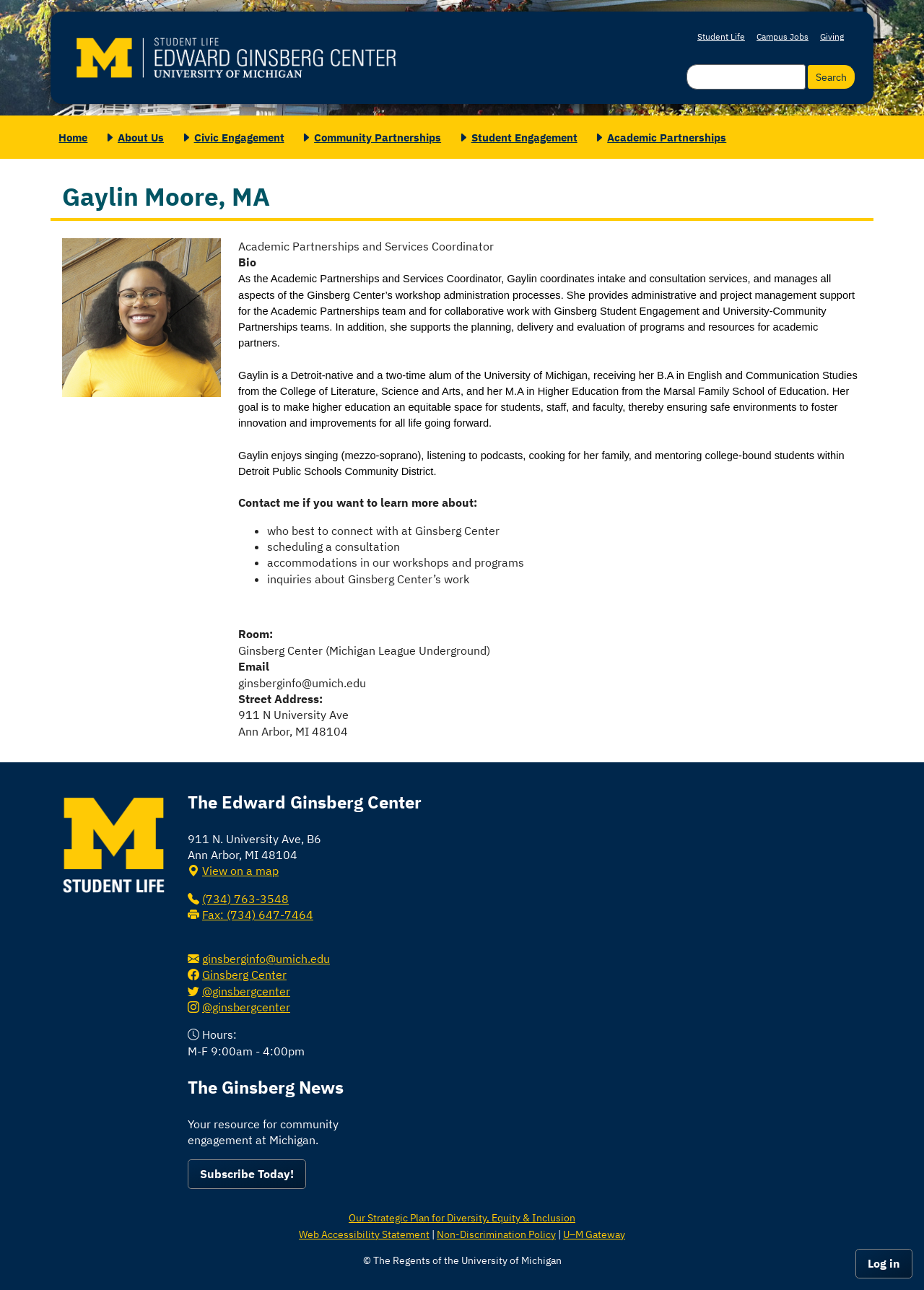Identify the bounding box coordinates of the part that should be clicked to carry out this instruction: "Go to Home page".

[0.069, 0.019, 0.448, 0.071]